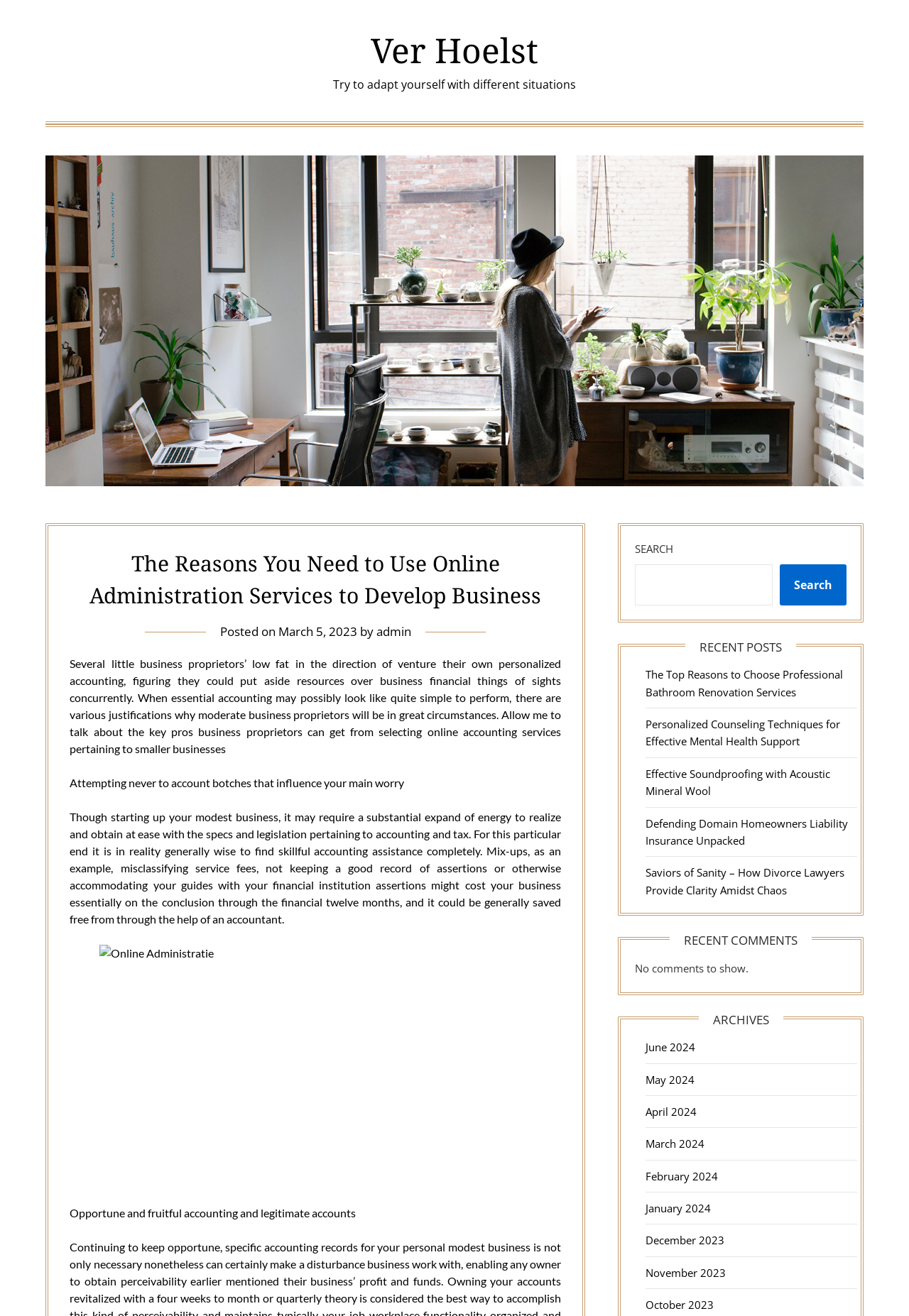Bounding box coordinates are specified in the format (top-left x, top-left y, bottom-right x, bottom-right y). All values are floating point numbers bounded between 0 and 1. Please provide the bounding box coordinate of the region this sentence describes: March 5, 2023March 15, 2023

[0.306, 0.474, 0.393, 0.486]